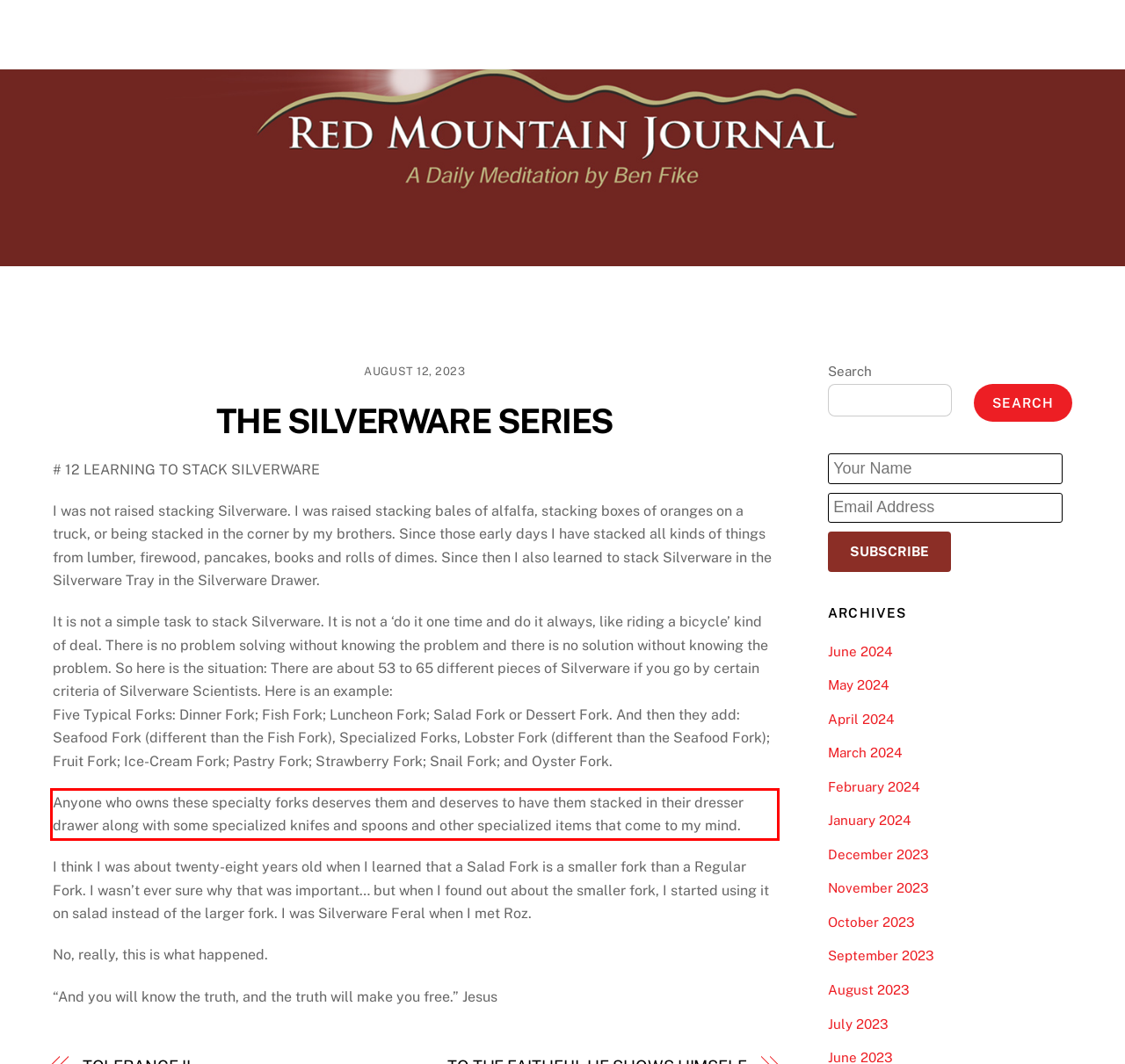You have a screenshot of a webpage where a UI element is enclosed in a red rectangle. Perform OCR to capture the text inside this red rectangle.

Anyone who owns these specialty forks deserves them and deserves to have them stacked in their dresser drawer along with some specialized knifes and spoons and other specialized items that come to my mind.